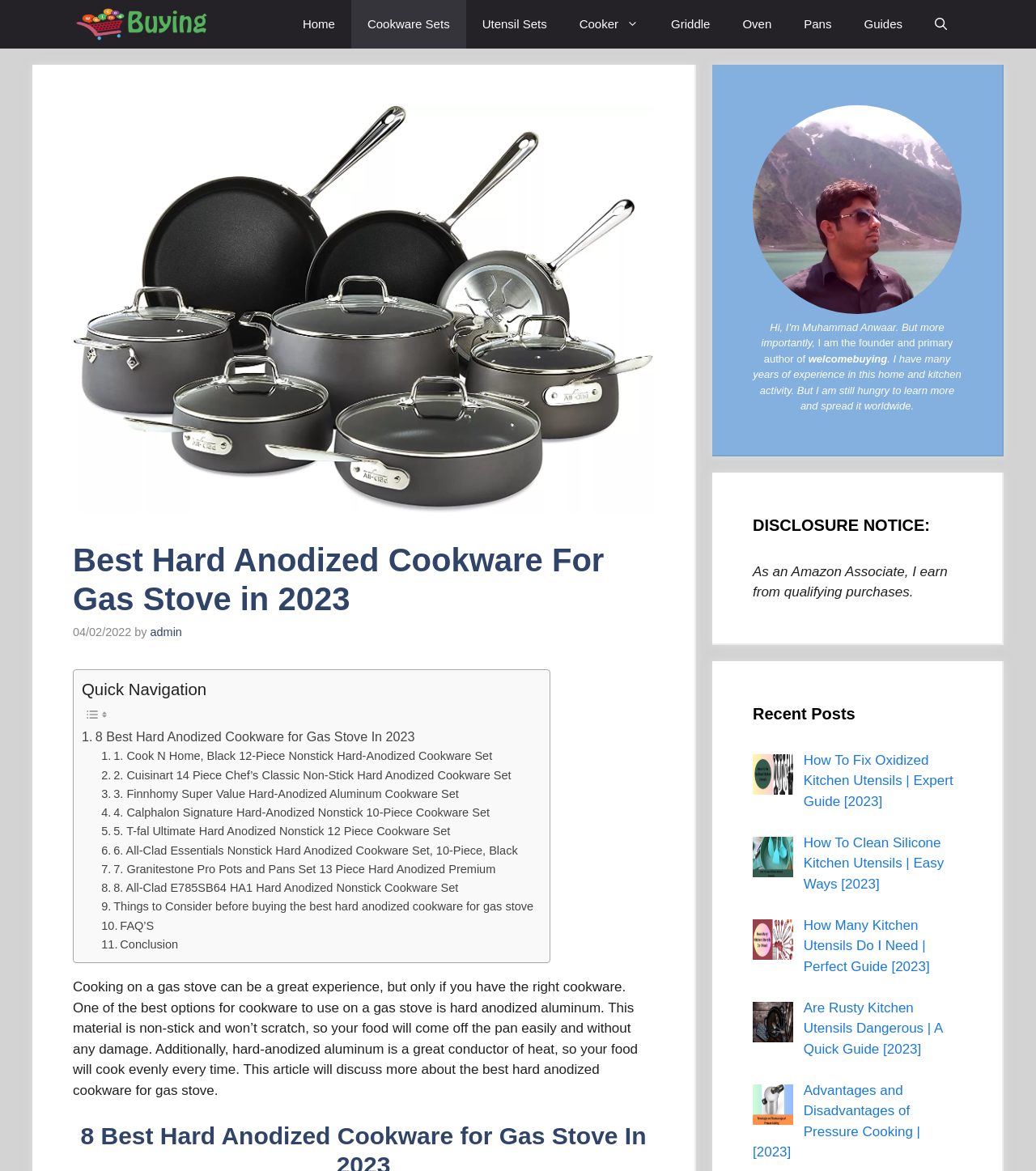Show the bounding box coordinates of the element that should be clicked to complete the task: "Read the article about '8 Best Hard Anodized Cookware for Gas Stove In 2023'".

[0.079, 0.62, 0.4, 0.638]